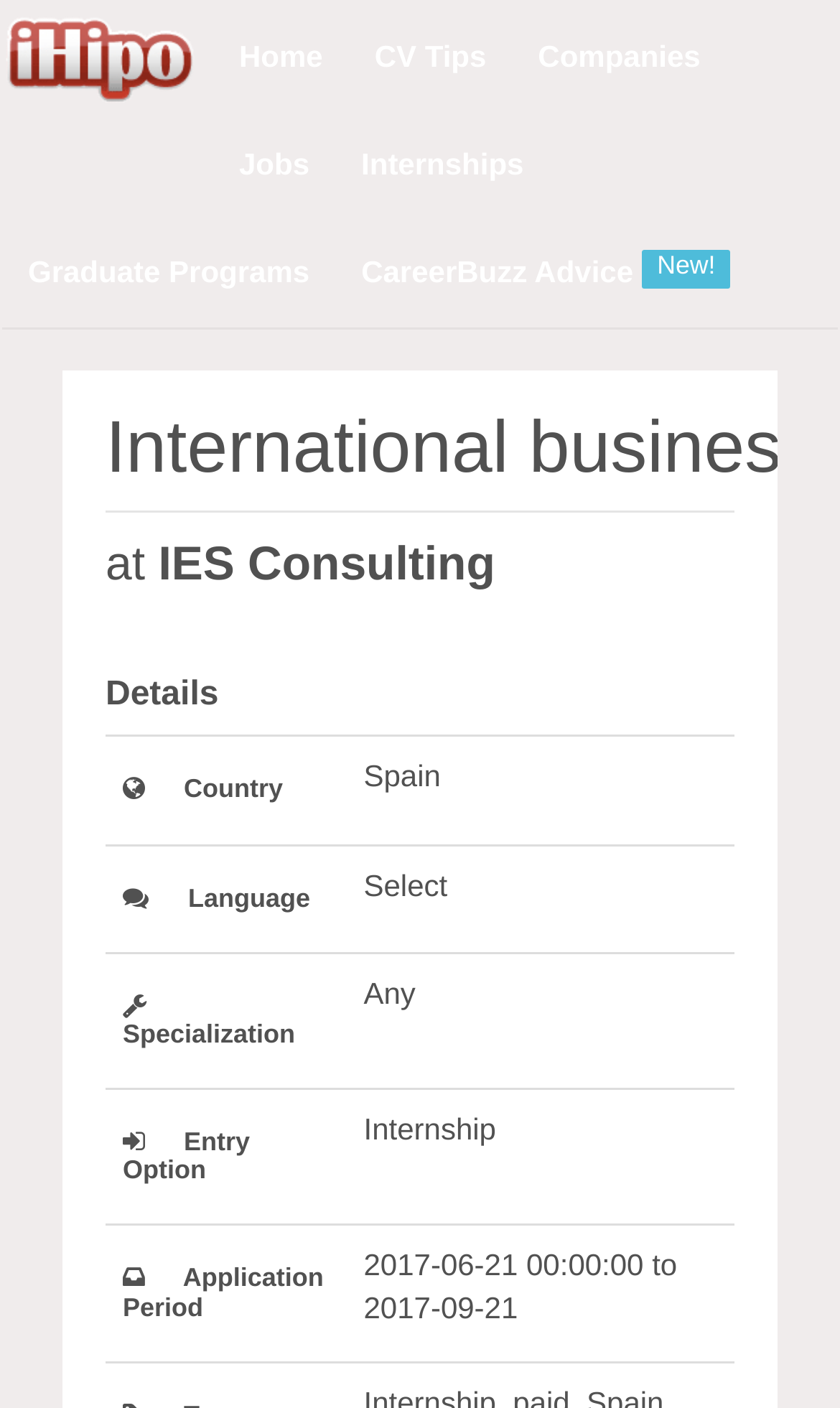Please determine the bounding box coordinates of the element's region to click for the following instruction: "go to iHipo Home Page".

[0.003, 0.028, 0.254, 0.052]